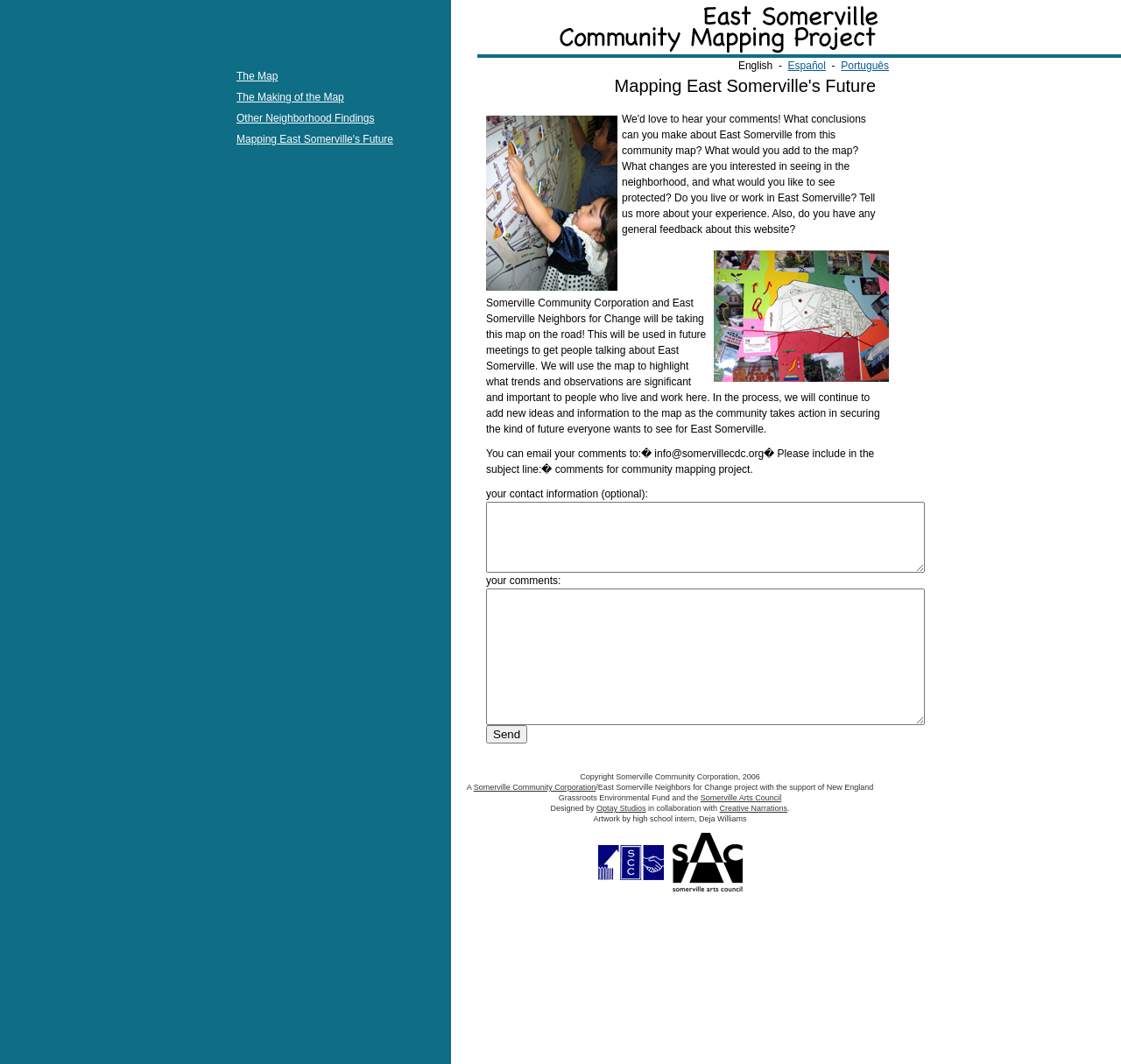Provide the bounding box coordinates of the area you need to click to execute the following instruction: "Switch to Español".

[0.703, 0.056, 0.737, 0.067]